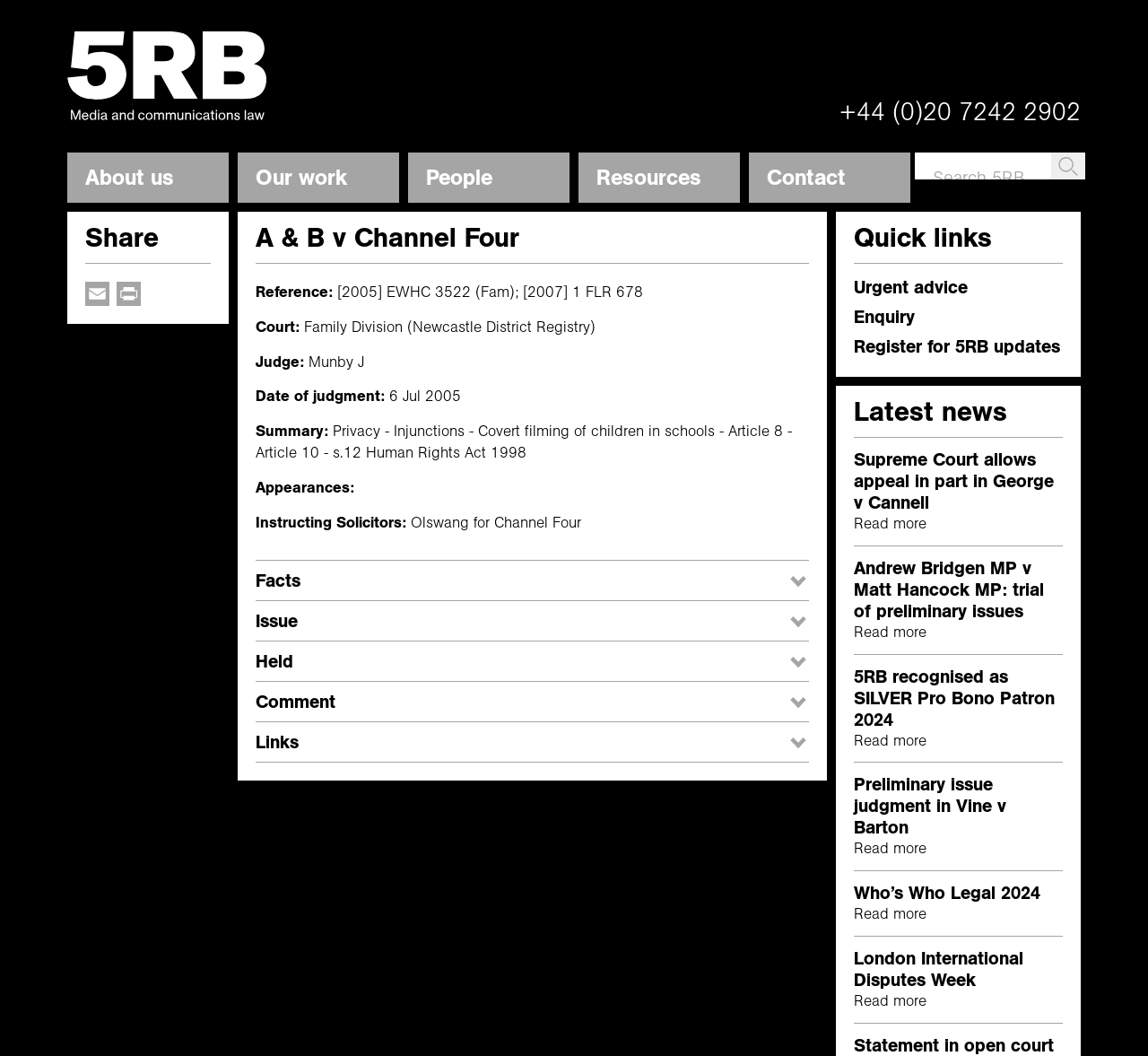What is the name of the judge in the case A & B v Channel Four?
Using the image, give a concise answer in the form of a single word or short phrase.

Munby J